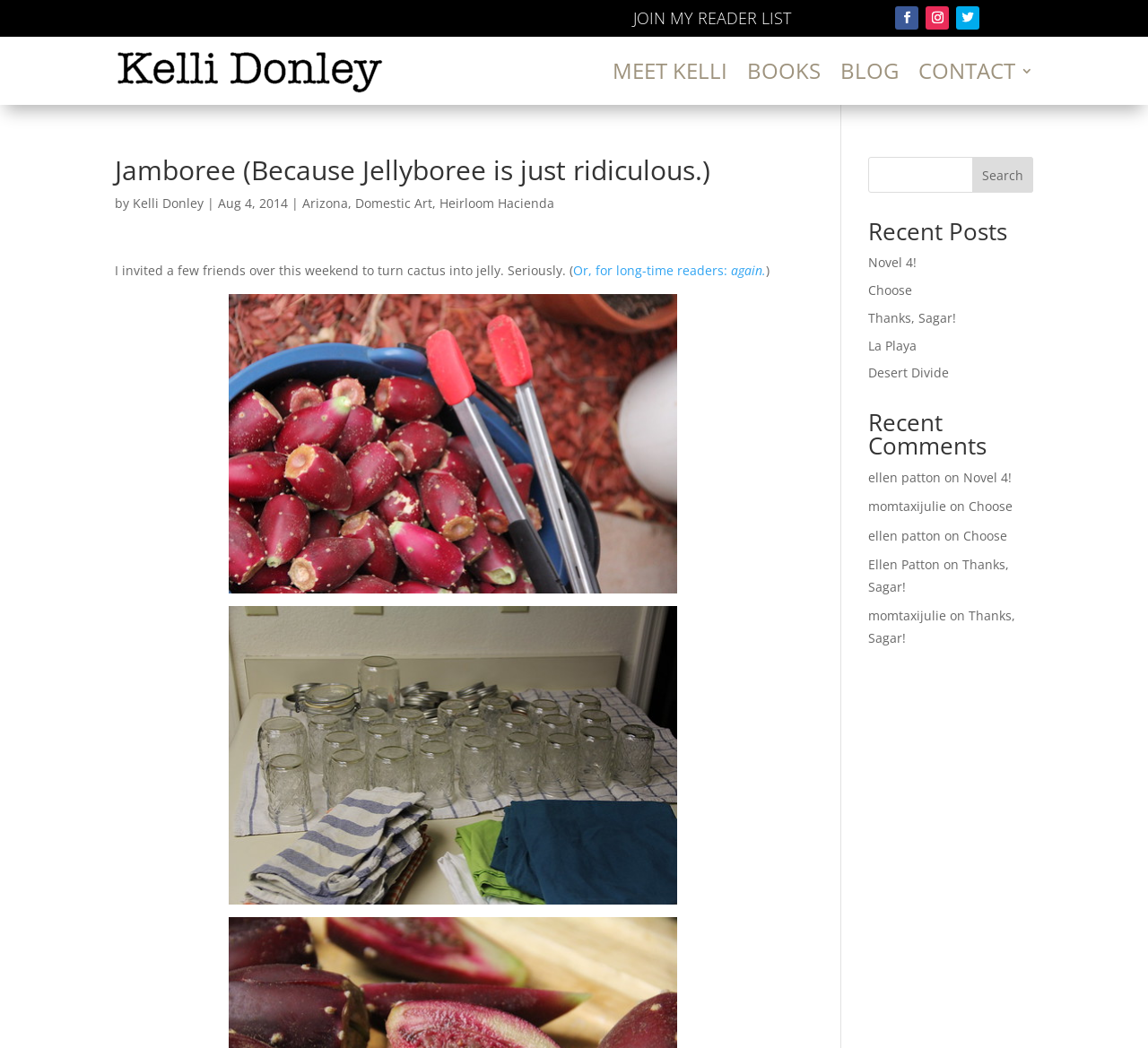Identify the bounding box coordinates of the region I need to click to complete this instruction: "Click on 'Contact Us'".

None